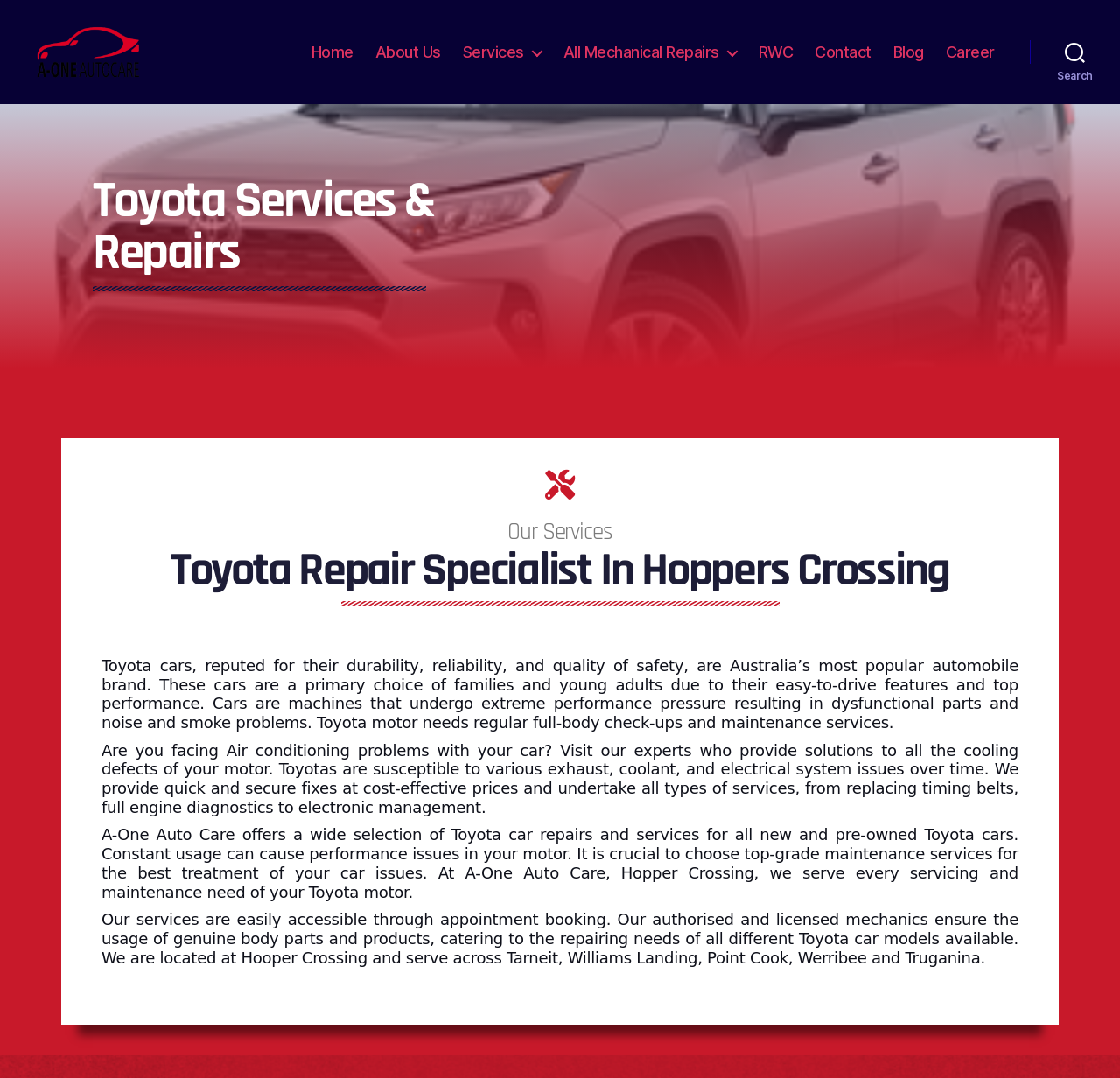What types of services are provided by A-One Auto Care?
Please respond to the question with a detailed and thorough explanation.

The types of services provided by A-One Auto Care can be inferred from the text content on the webpage, which mentions 'Toyota car repairs and services' and lists specific services such as air conditioning problems, exhaust, coolant, and electrical system issues.